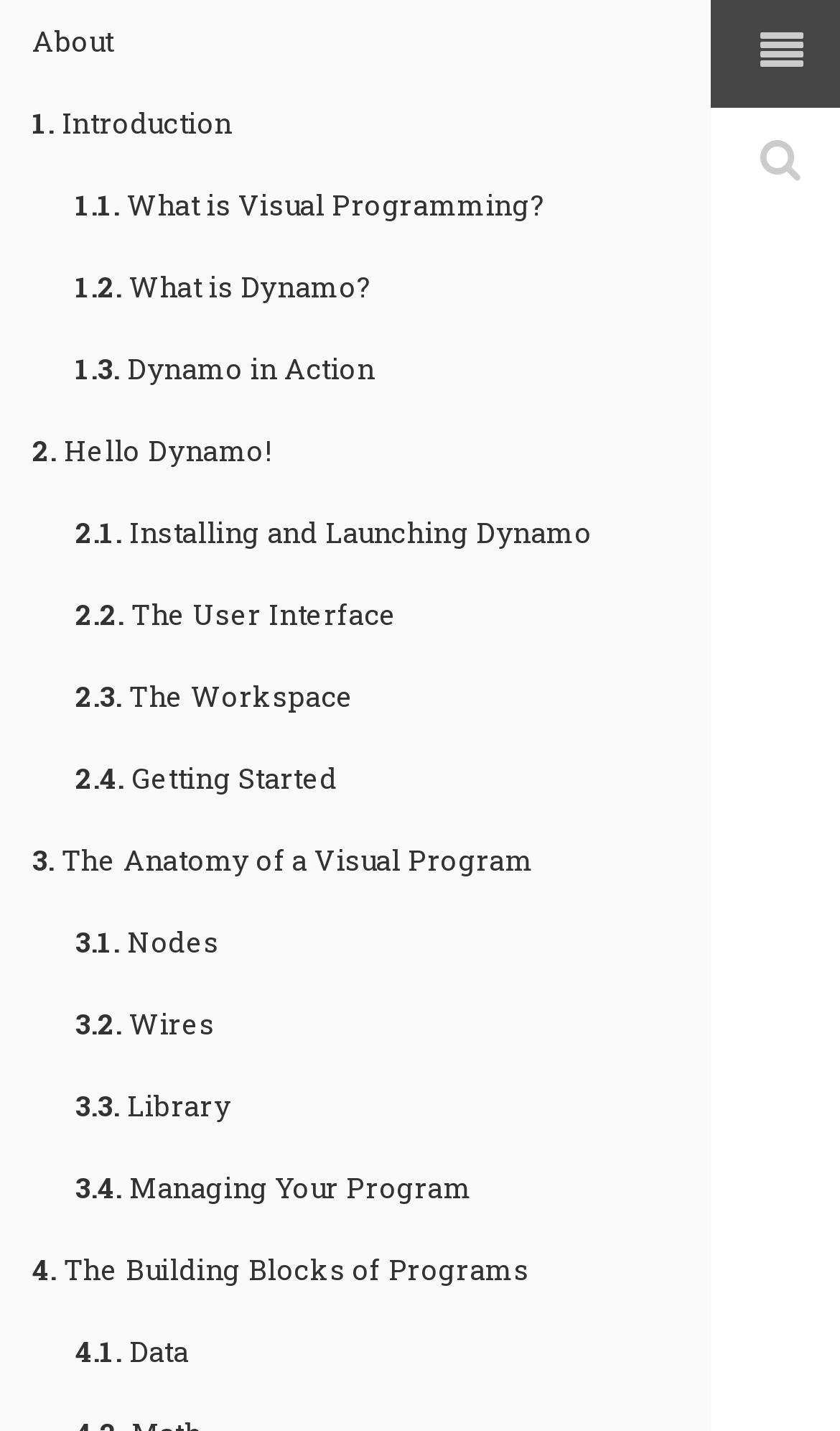From the webpage screenshot, predict the bounding box coordinates (top-left x, top-left y, bottom-right x, bottom-right y) for the UI element described here: 3.4. Managing Your Program

[0.051, 0.801, 0.846, 0.858]